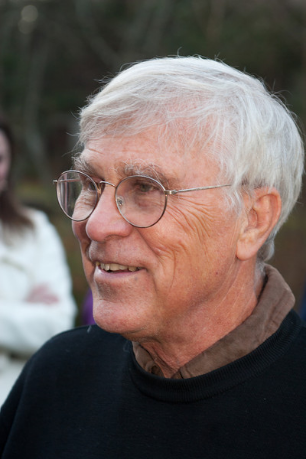Explain in detail what you see in the image.

The image features a distinguished older man with wispy white hair and glasses, smiling warmly. He is dressed casually in a dark sweater, with a brown collared shirt visible underneath. The background suggests an outdoor setting, with muted colors and blurred figures, indicating the presence of people nearby. This portrait captures a moment of engagement and approachability, possibly reflecting his background as a scholar. The context suggests this may relate to his work or discussions in the field of sociology or global studies, as he has made significant contributions to topics such as religious violence and conflict resolution.